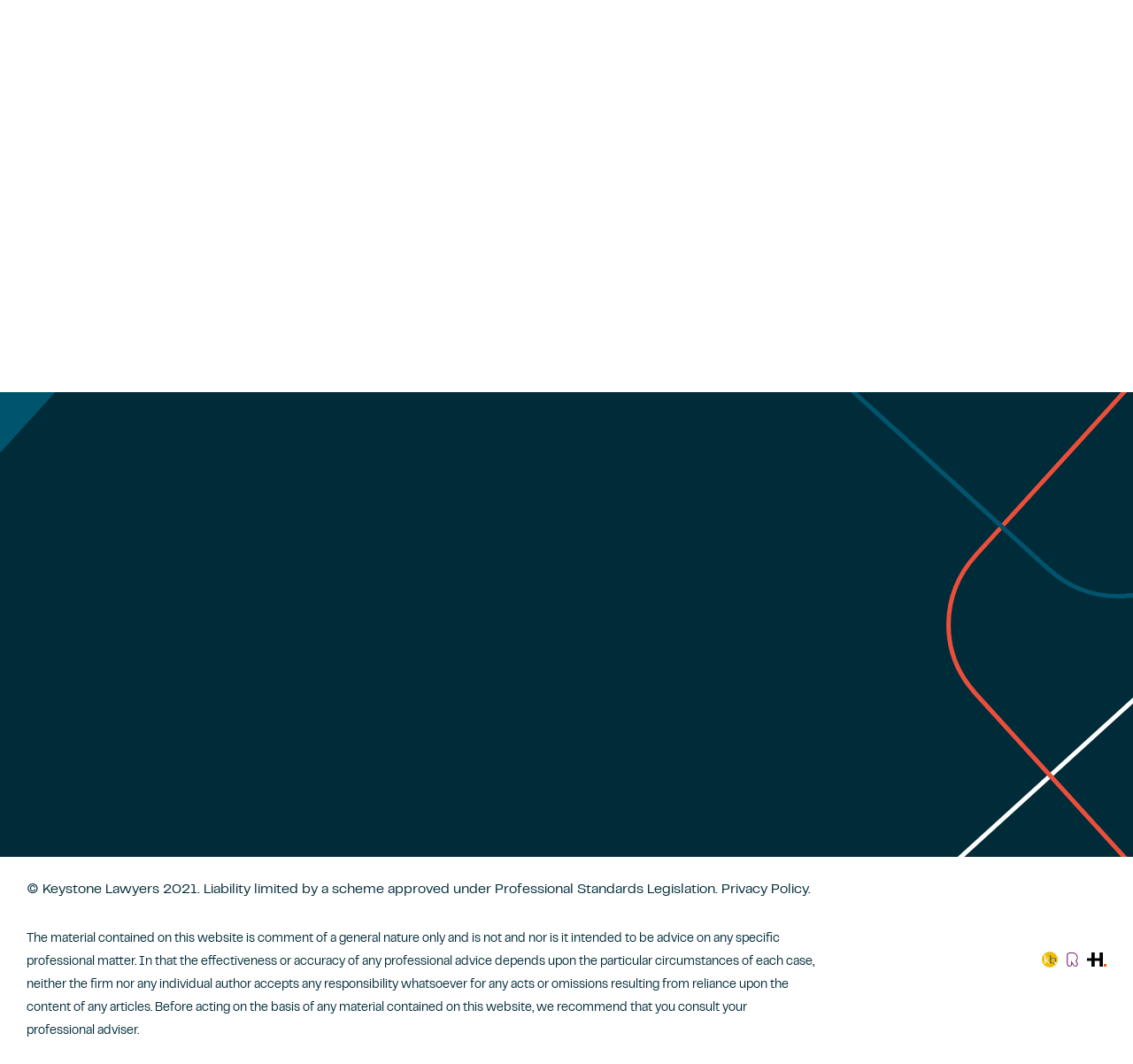Identify the bounding box coordinates for the UI element mentioned here: "Construction". Provide the coordinates as four float values between 0 and 1, i.e., [left, top, right, bottom].

[0.796, 0.02, 0.881, 0.033]